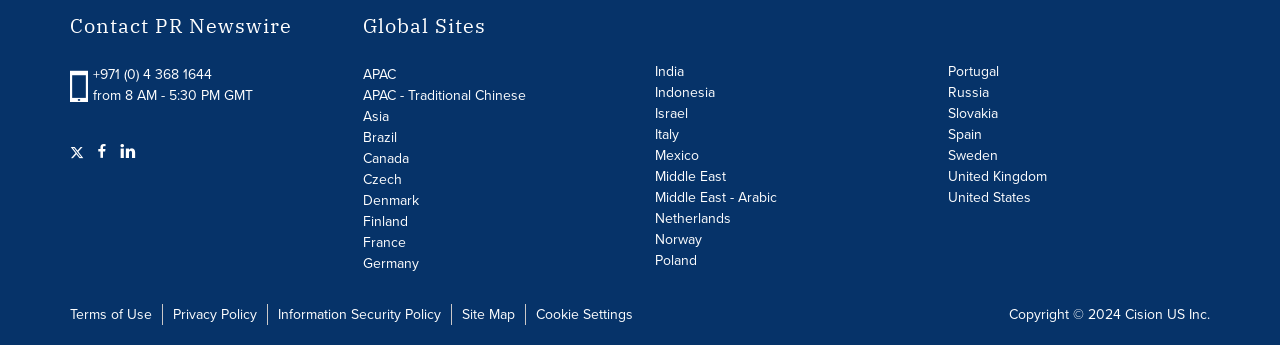Respond to the following query with just one word or a short phrase: 
How many global sites are listed on this webpage?

20